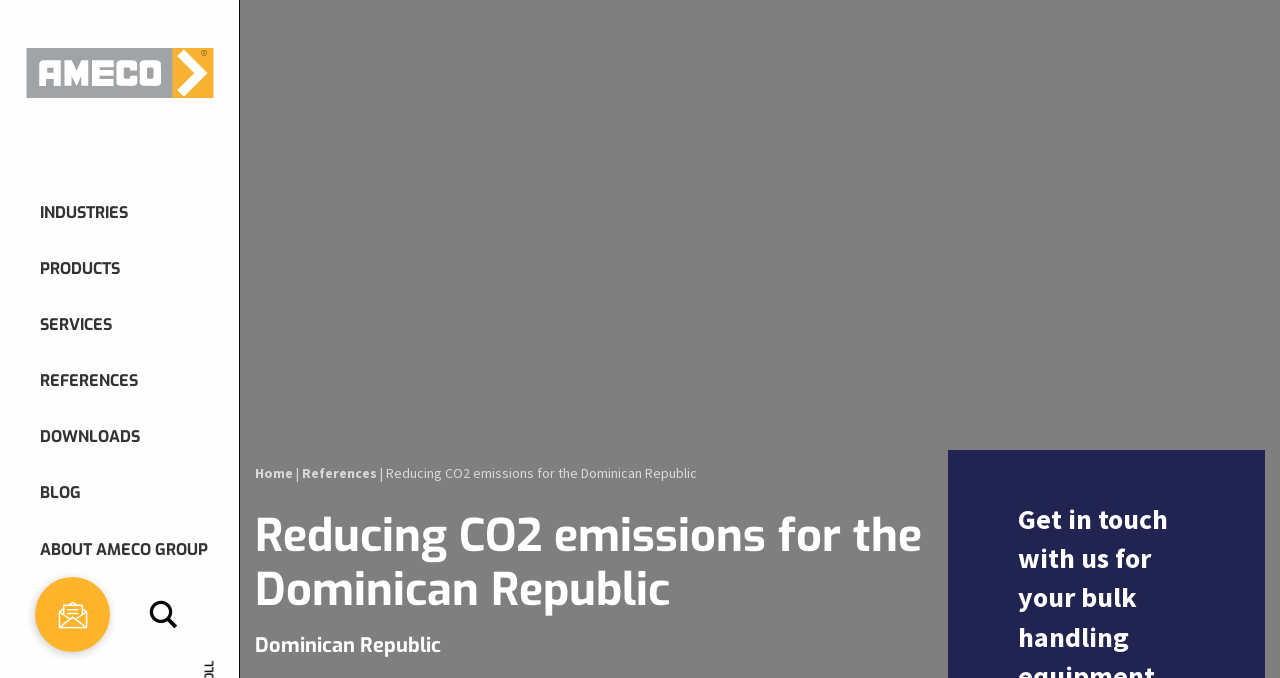What is the main title displayed on this webpage?

Reducing CO2 emissions for the Dominican Republic